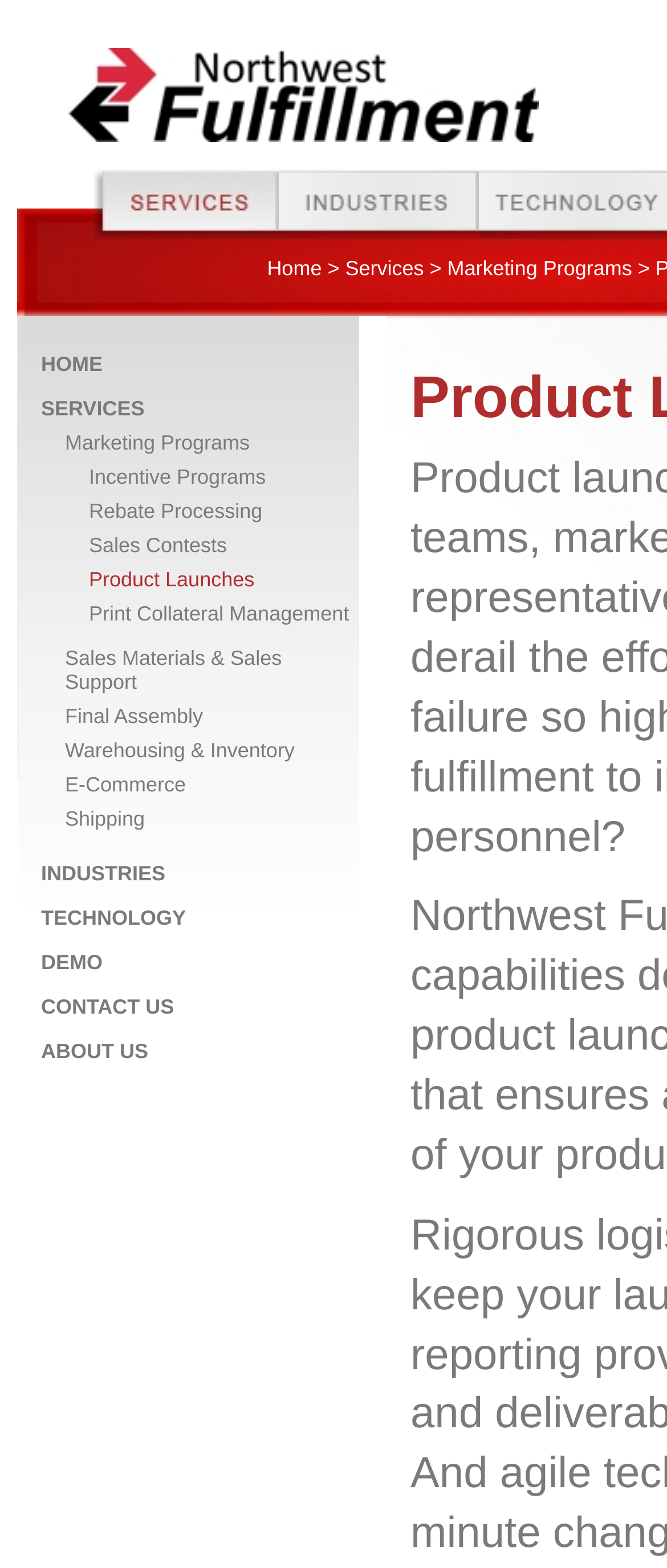Based on the element description Print Collateral Management, identify the bounding box coordinates for the UI element. The coordinates should be in the format (top-left x, top-left y, bottom-right x, bottom-right y) and within the 0 to 1 range.

[0.133, 0.384, 0.523, 0.399]